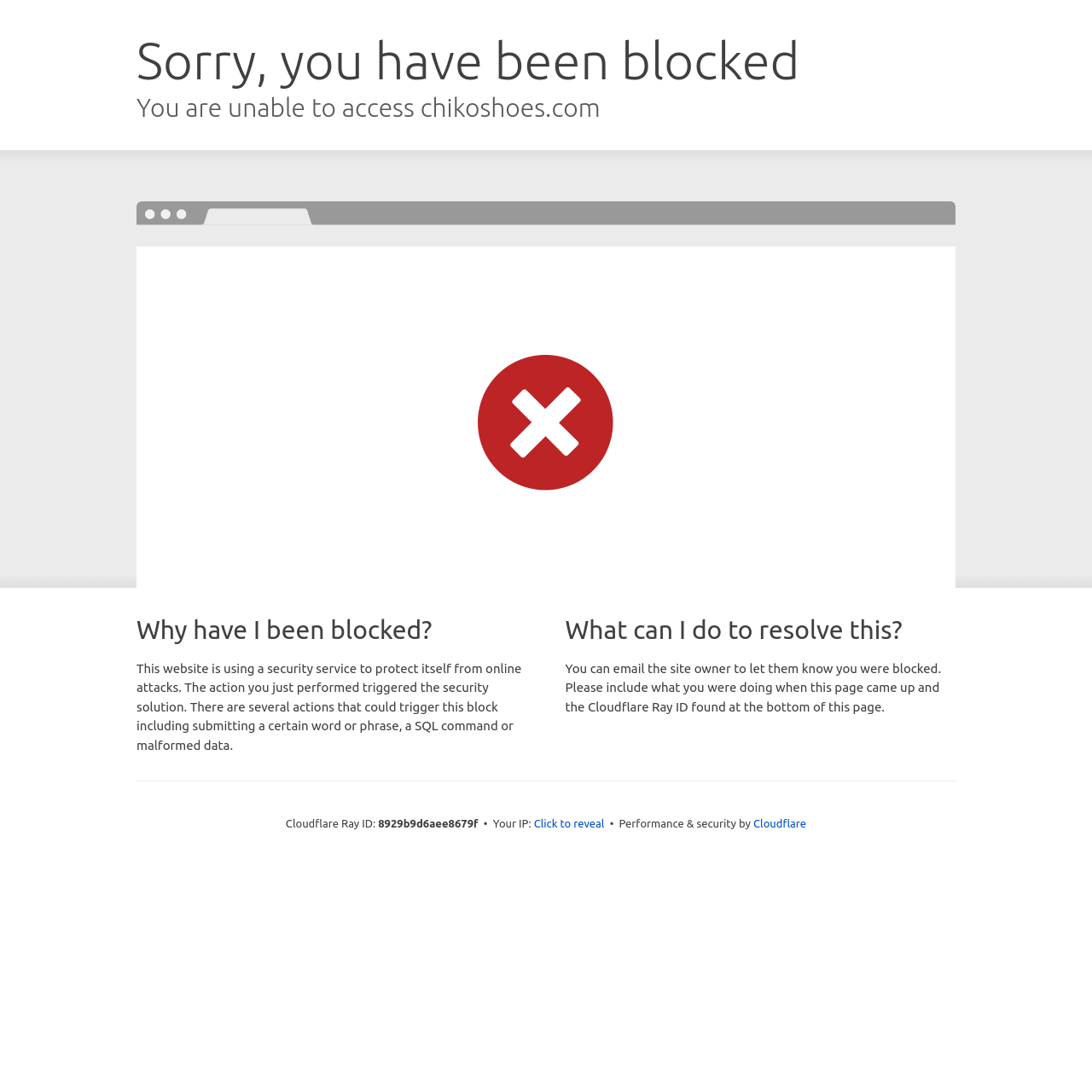Find the bounding box coordinates for the element described here: "Cloudflare".

[0.69, 0.749, 0.738, 0.76]